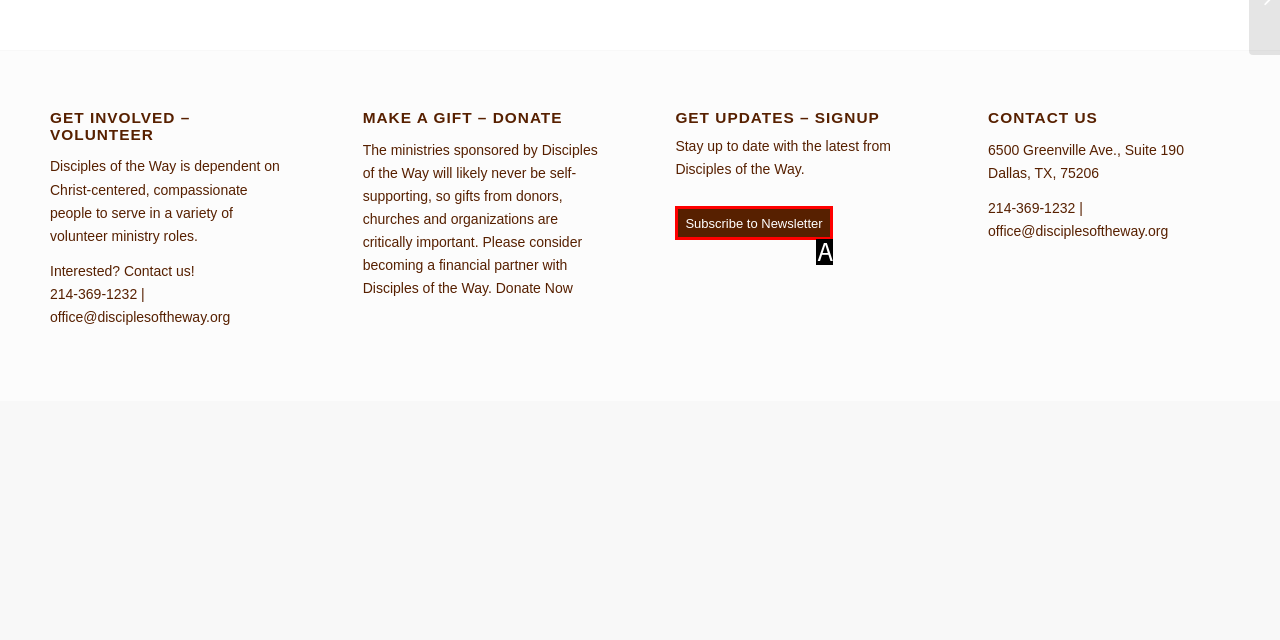From the description: Subscribe to Newsletter, select the HTML element that fits best. Reply with the letter of the appropriate option.

A